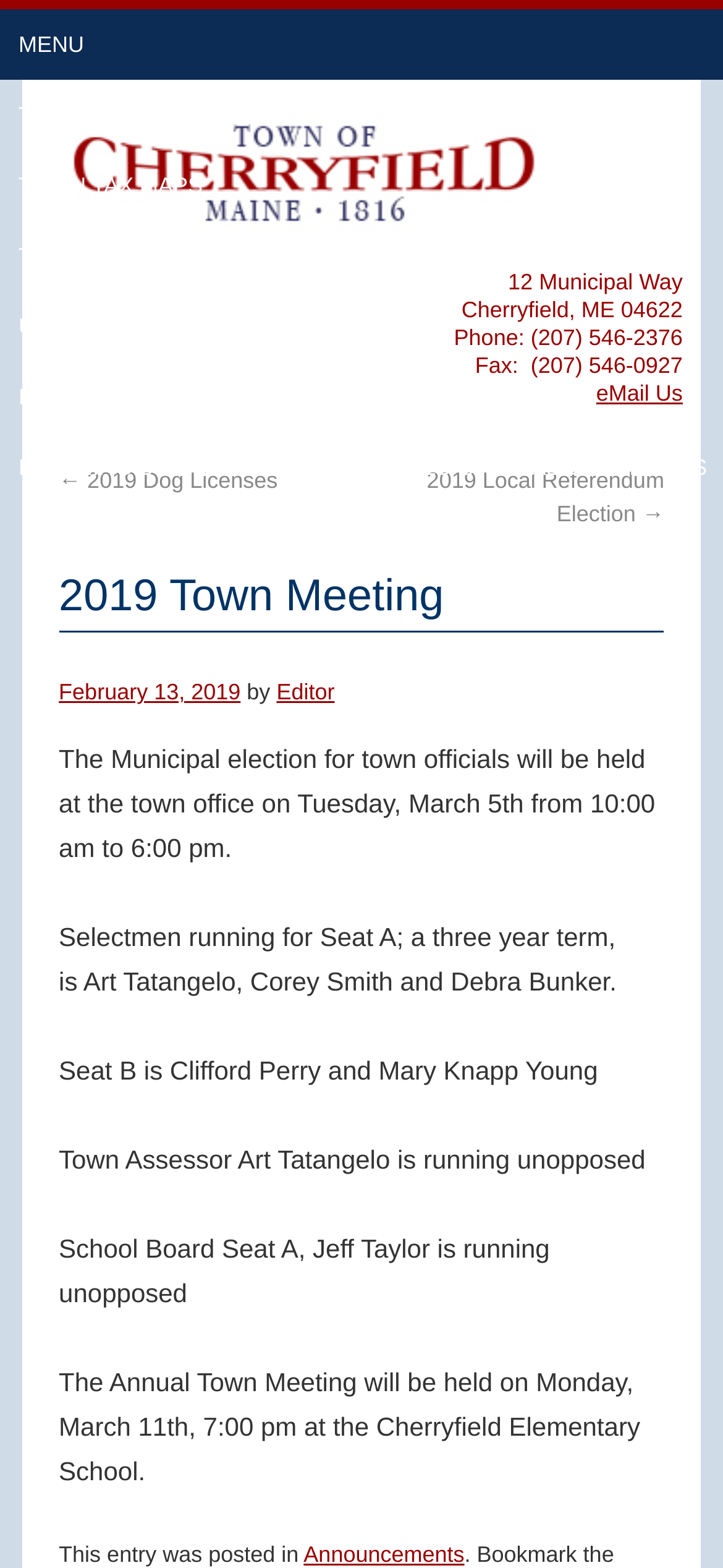What is the date of the Annual Town Meeting?
Answer the question with a single word or phrase by looking at the picture.

Monday, March 11th